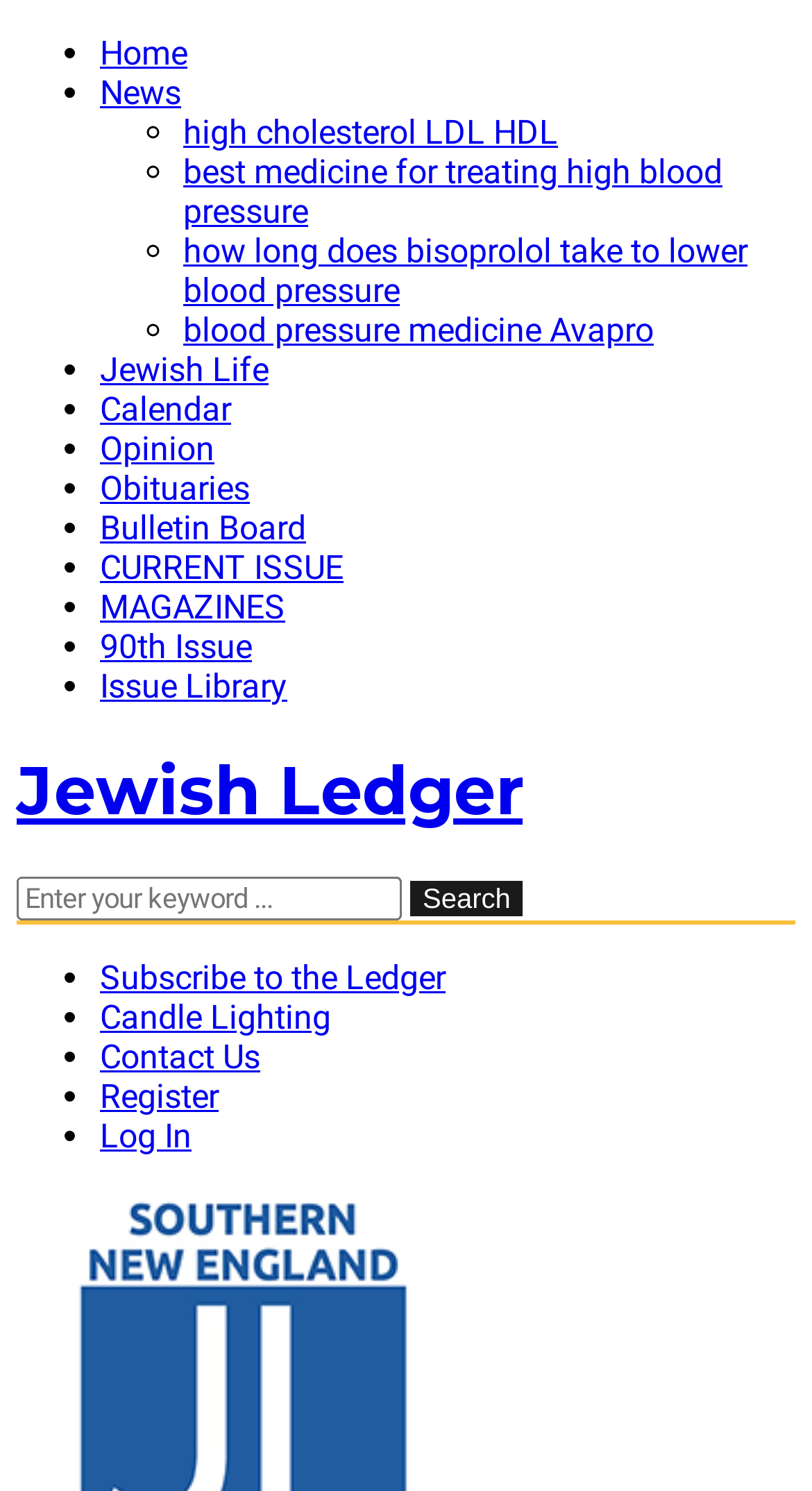What is the purpose of the button next to the search box?
Based on the image, answer the question with a single word or brief phrase.

Search